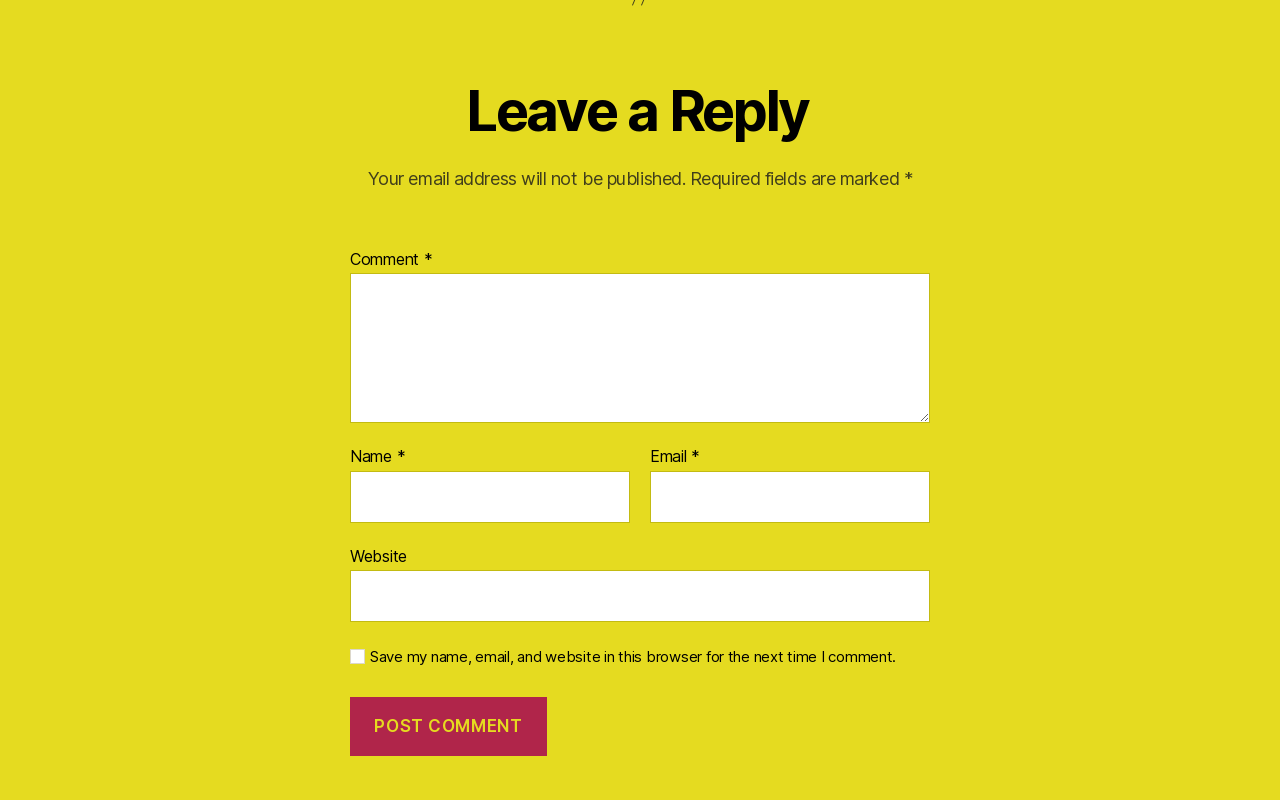Reply to the question below using a single word or brief phrase:
What is the purpose of the comment section?

To leave a reply